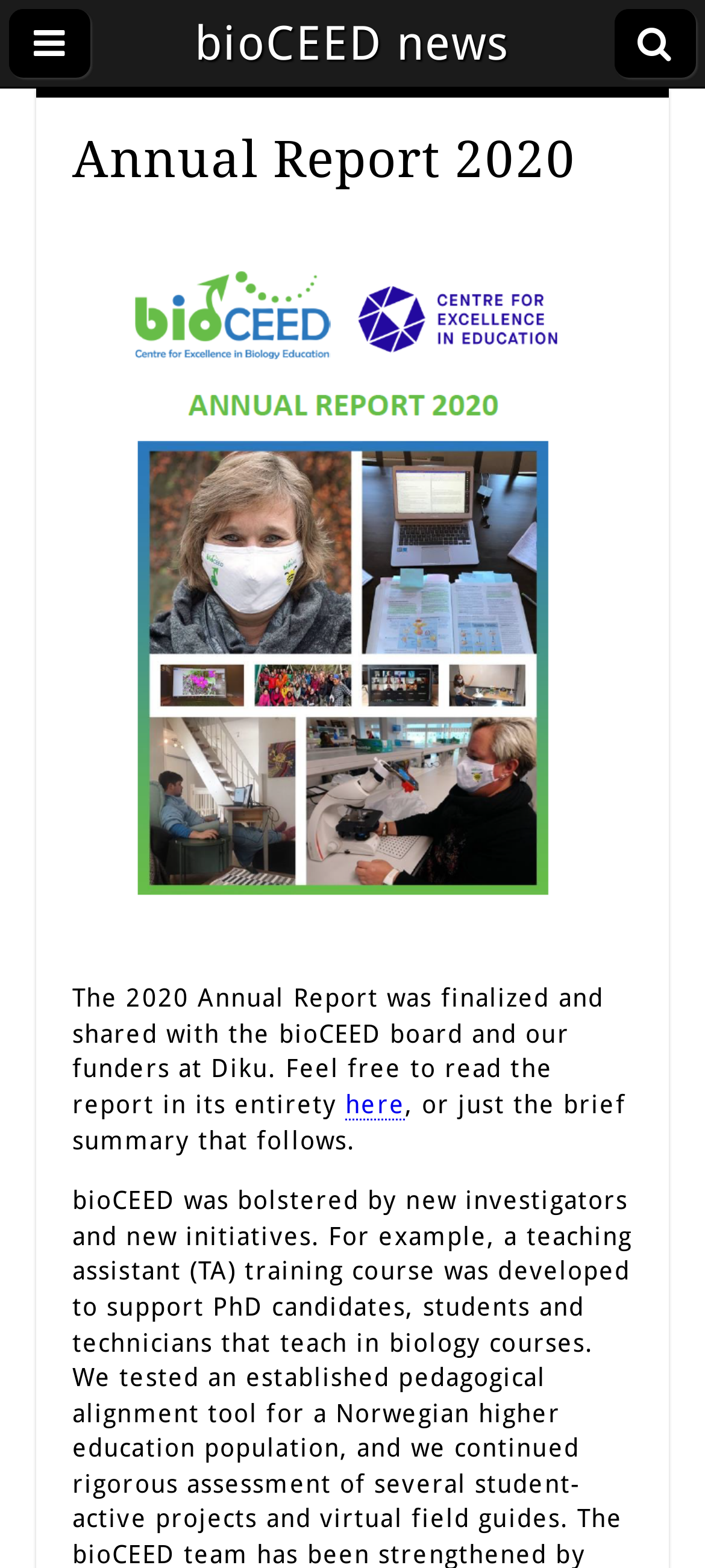What is the report about?
Please ensure your answer is as detailed and informative as possible.

Based on the heading 'Annual Report 2020' and the context of the webpage, it can be inferred that the report is about the annual report of bioCEED for the year 2020.